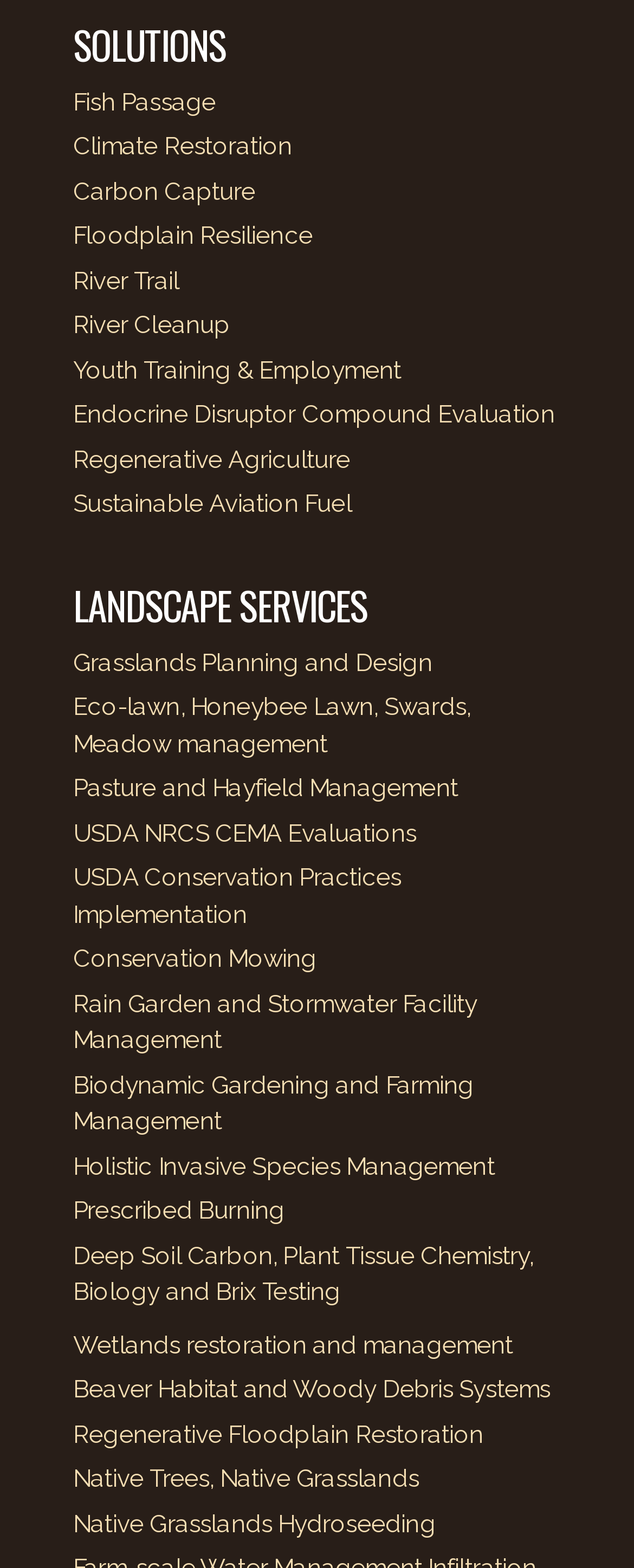What is the last link under 'LANDSCAPE SERVICES'?
Using the visual information from the image, give a one-word or short-phrase answer.

Native Grasslands Hydroseeding